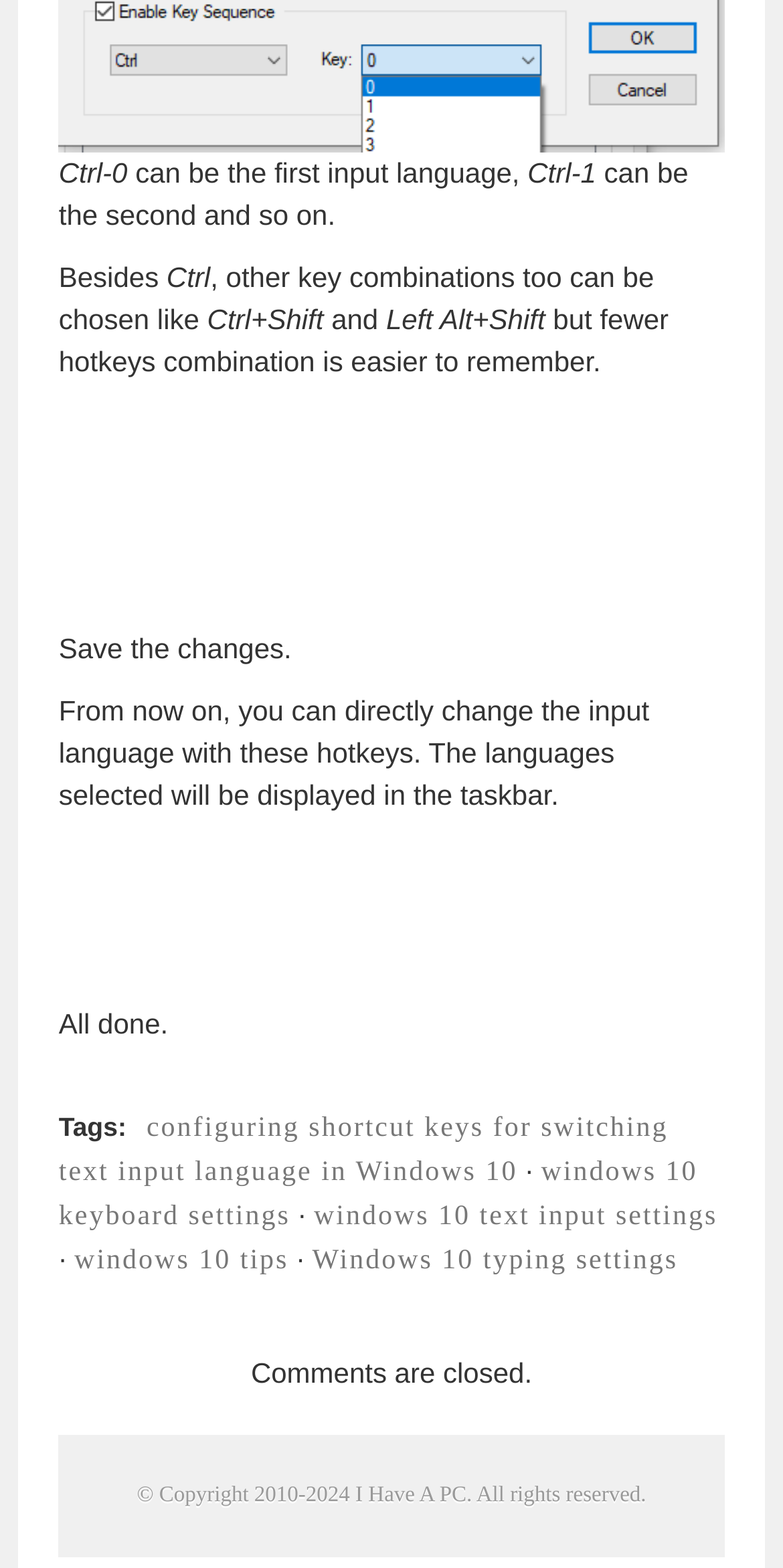Find the bounding box coordinates for the HTML element specified by: "alt="error"".

[0.085, 0.679, 0.854, 0.706]